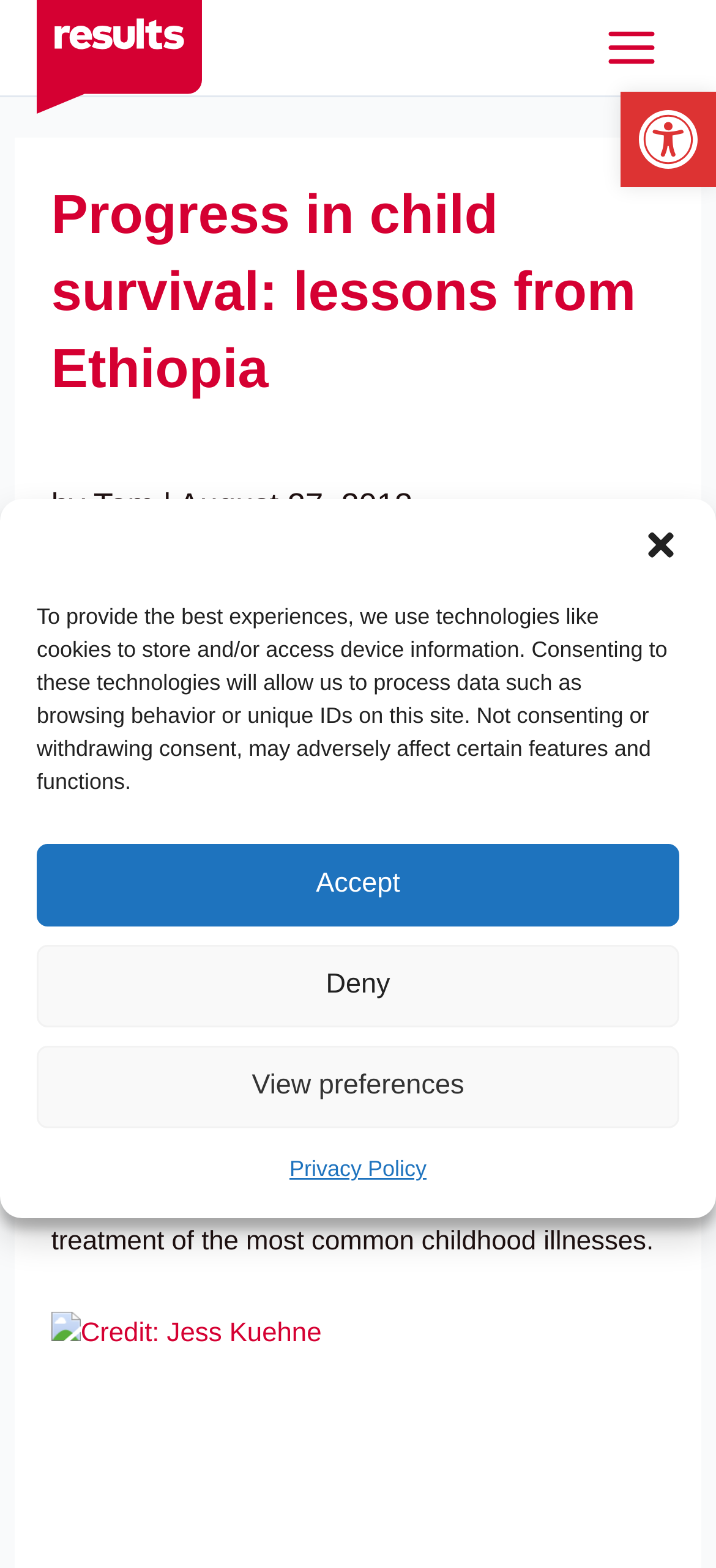Describe every aspect of the webpage comprehensively.

The webpage is about an article titled "Progress in child survival: lessons from Ethiopia" by Steve Lewis, Health Advocacy Manager at RESULTS UK. At the top right corner, there is a button to open the toolbar accessibility tools, accompanied by an image with the same description. 

Below the title, there is a heading with the same title as the webpage, followed by the author's name and date of publication. The main content of the article is divided into two paragraphs. The first paragraph discusses the progress made in Ethiopia in reducing under-5 child mortality, while the second paragraph explains one of the effective approaches behind this success, which is delivering health services to the poorest children in an integrated way.

On the top left corner, there is a link to the Results UK website. A main menu button is located at the top right corner, accompanied by an image. 

A dialog box for managing cookie consent is displayed, which includes a description of how the website uses technologies like cookies to store and/or access device information. The dialog box has buttons to close, accept, deny, or view preferences, as well as a link to the privacy policy.